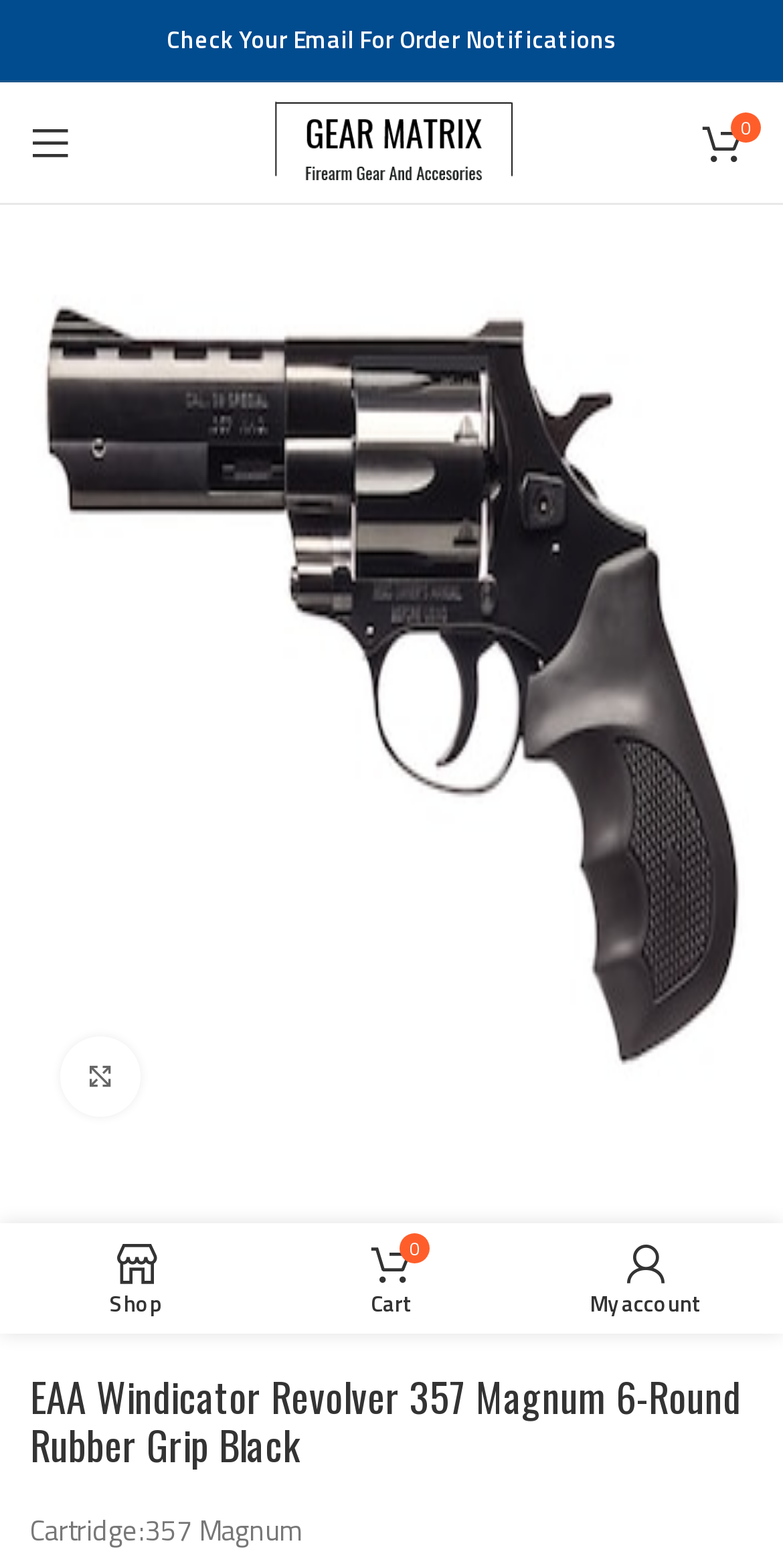Determine the bounding box coordinates of the clickable region to follow the instruction: "Open mobile menu".

[0.013, 0.065, 0.115, 0.117]